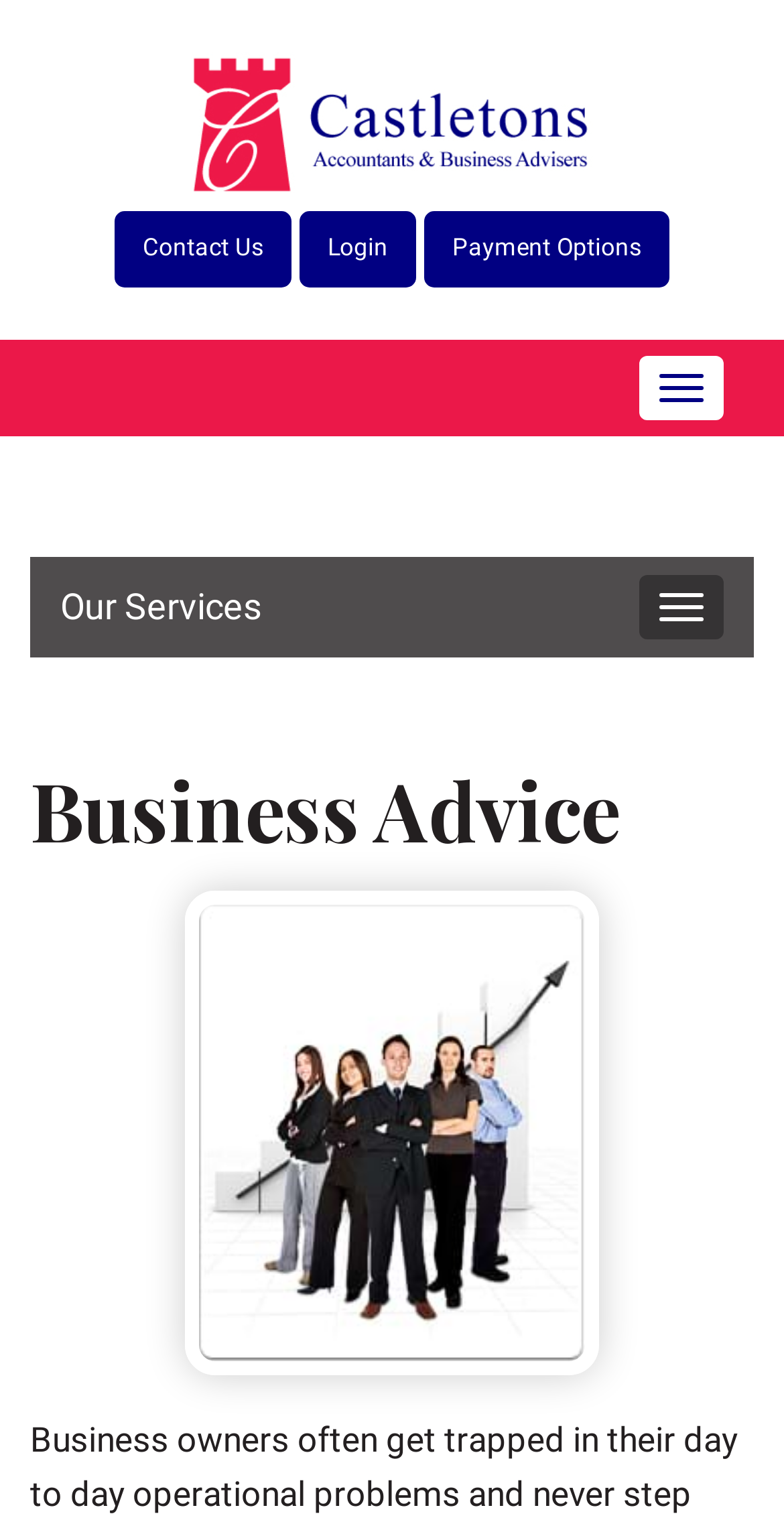Respond to the following query with just one word or a short phrase: 
How many main sections are there on the webpage?

2